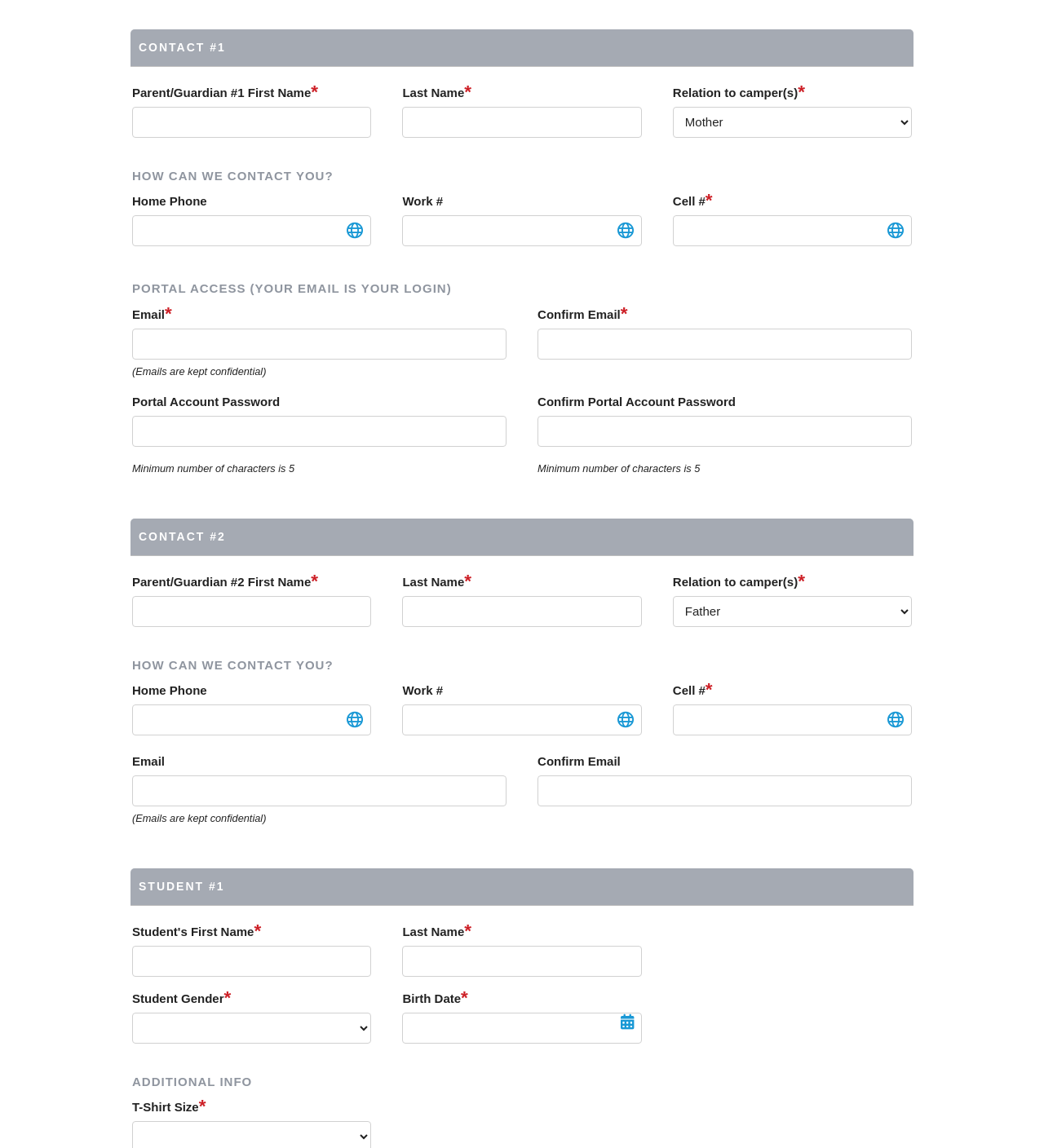What is the minimum number of characters required for the Portal Account Password?
Based on the image, give a concise answer in the form of a single word or short phrase.

5